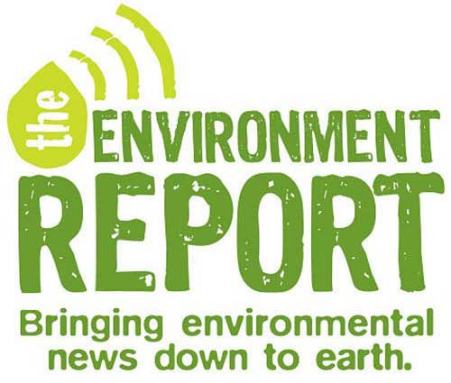Offer an in-depth caption for the image presented.

The image features a vibrant and eye-catching logo for "the ENVIRONMENT REPORT." The design incorporates a stylized drop of water with sound waves emanating from it, symbolizing the dissemination of environmental news. The text "the ENVIRONMENT REPORT" is prominently displayed in bold, green letters, emphasizing its focus on ecological issues. Below the main title, the slogan "Bringing environmental news down to earth" is presented in a lighter shade, reinforcing the mission of making environmental topics accessible and relatable to the audience. This logo effectively conveys a commitment to raising awareness about environmental matters in an engaging manner.